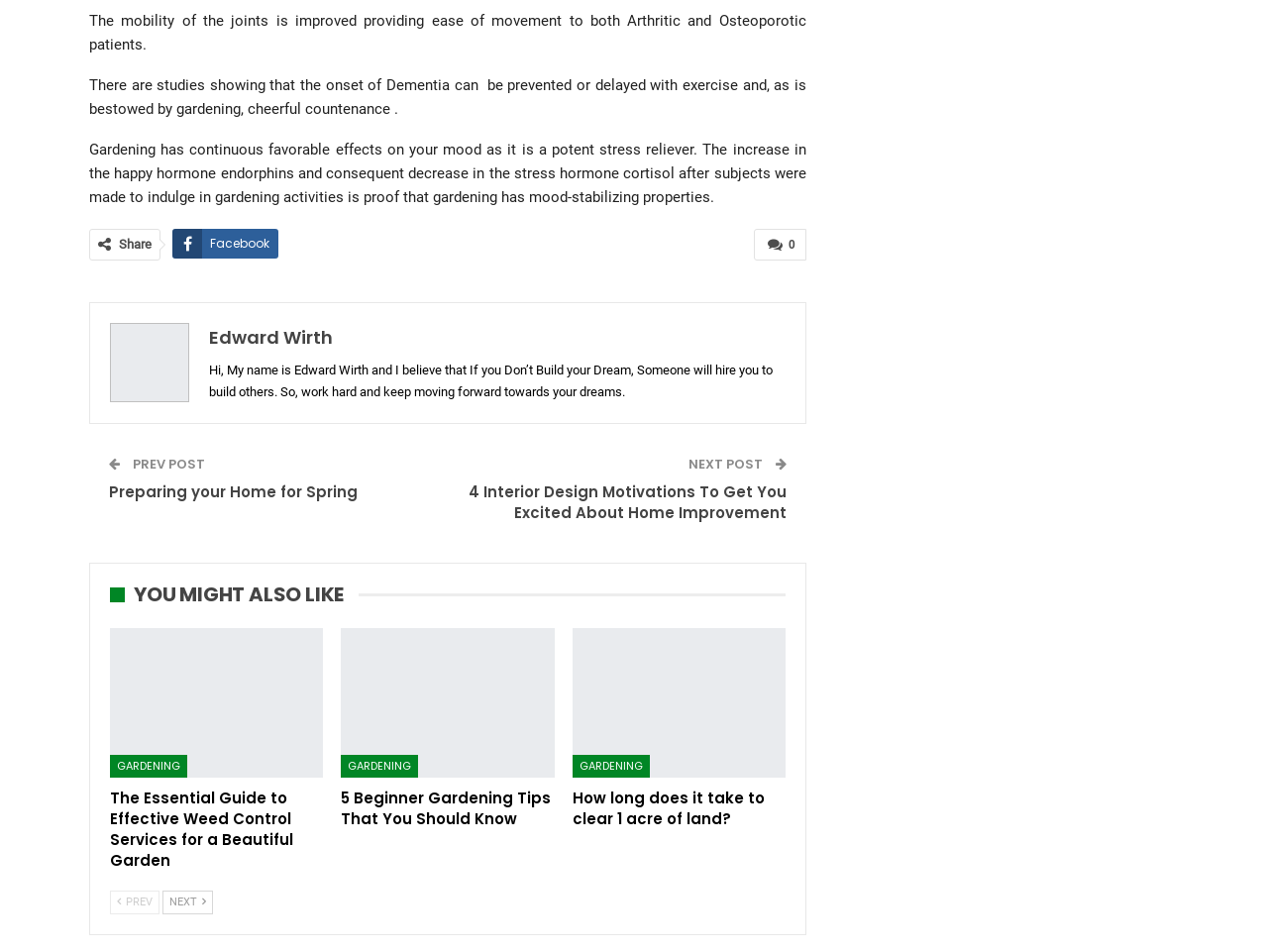Using the details in the image, give a detailed response to the question below:
What is the benefit of gardening for Arthritic and Osteoporotic patients?

According to the text, 'The mobility of the joints is improved providing ease of movement to both Arthritic and Osteoporotic patients.' This suggests that gardening can help improve joint mobility, making it easier for people with Arthritic and Osteoporotic conditions to move around.